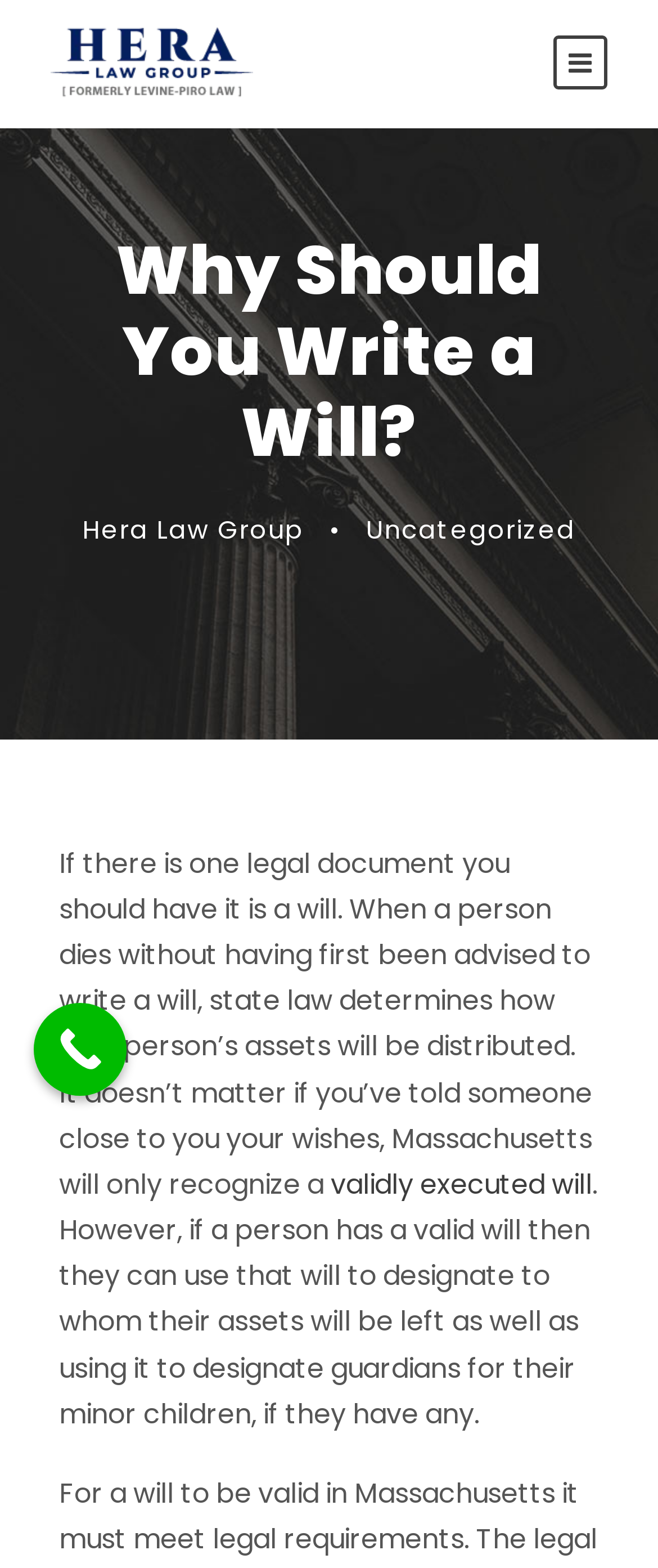Locate the bounding box of the UI element based on this description: "Hera Law Group". Provide four float numbers between 0 and 1 as [left, top, right, bottom].

[0.126, 0.327, 0.462, 0.349]